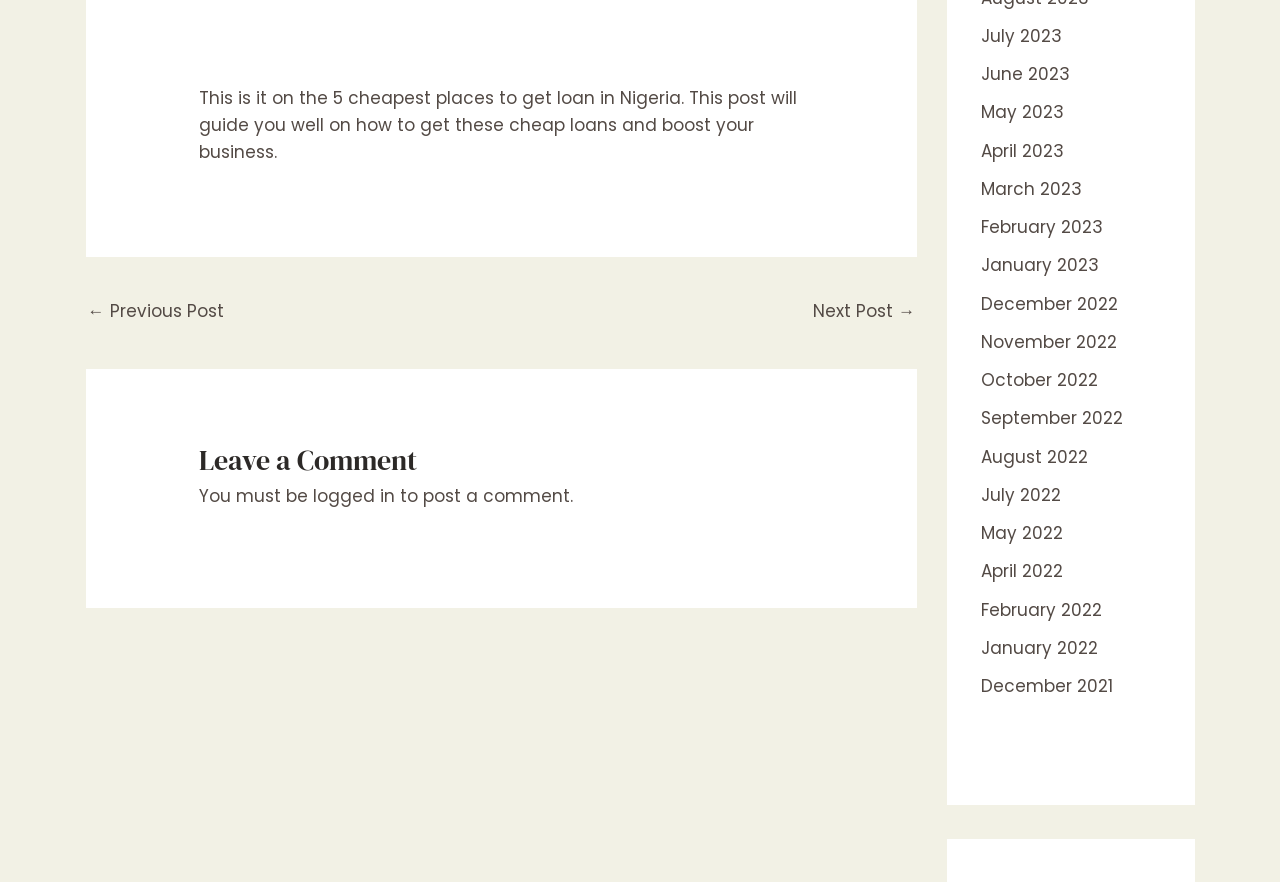Provide a brief response to the question using a single word or phrase: 
What is required to post a comment?

Logged in